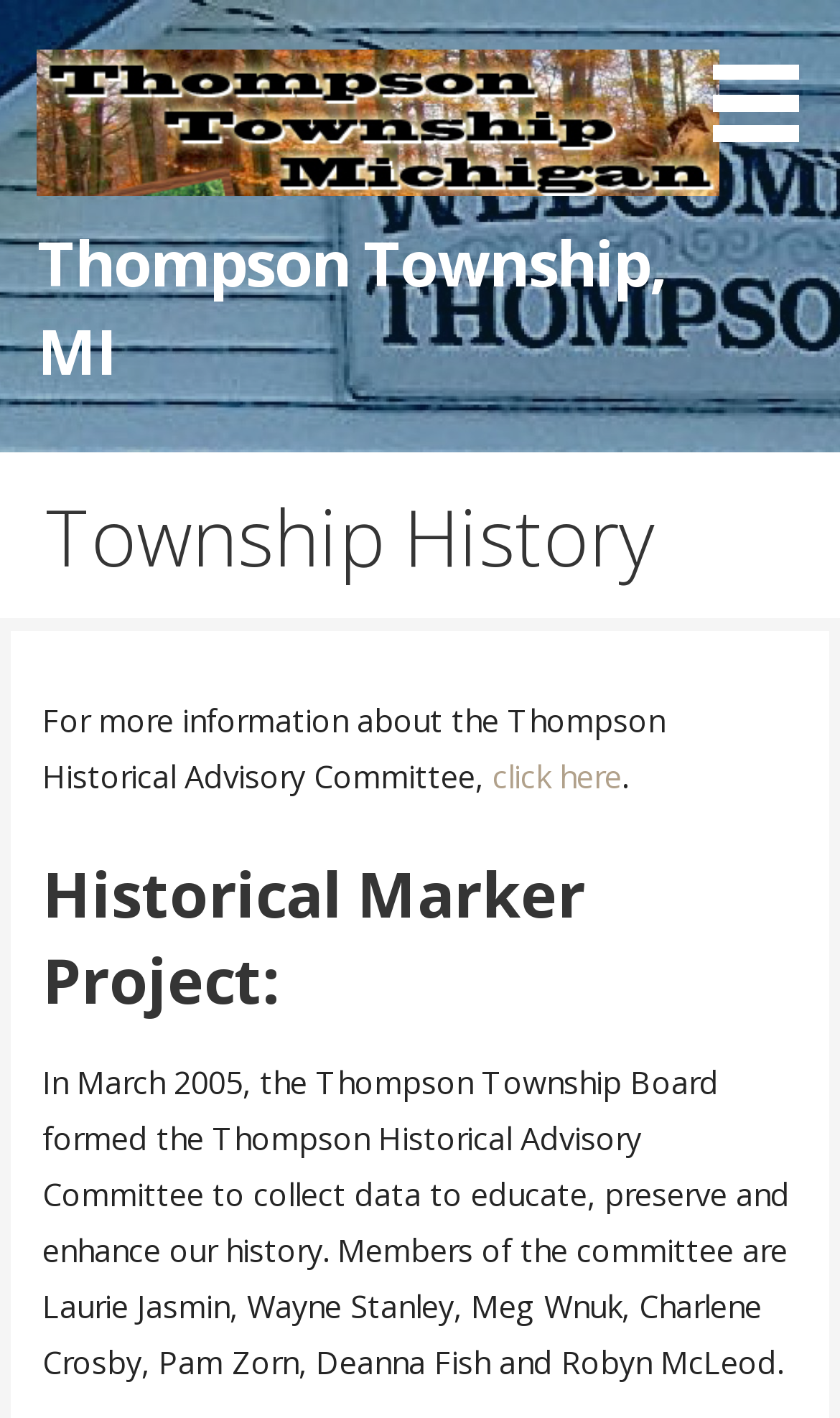Provide a single word or phrase to answer the given question: 
What is the Historical Marker Project?

A project to collect data